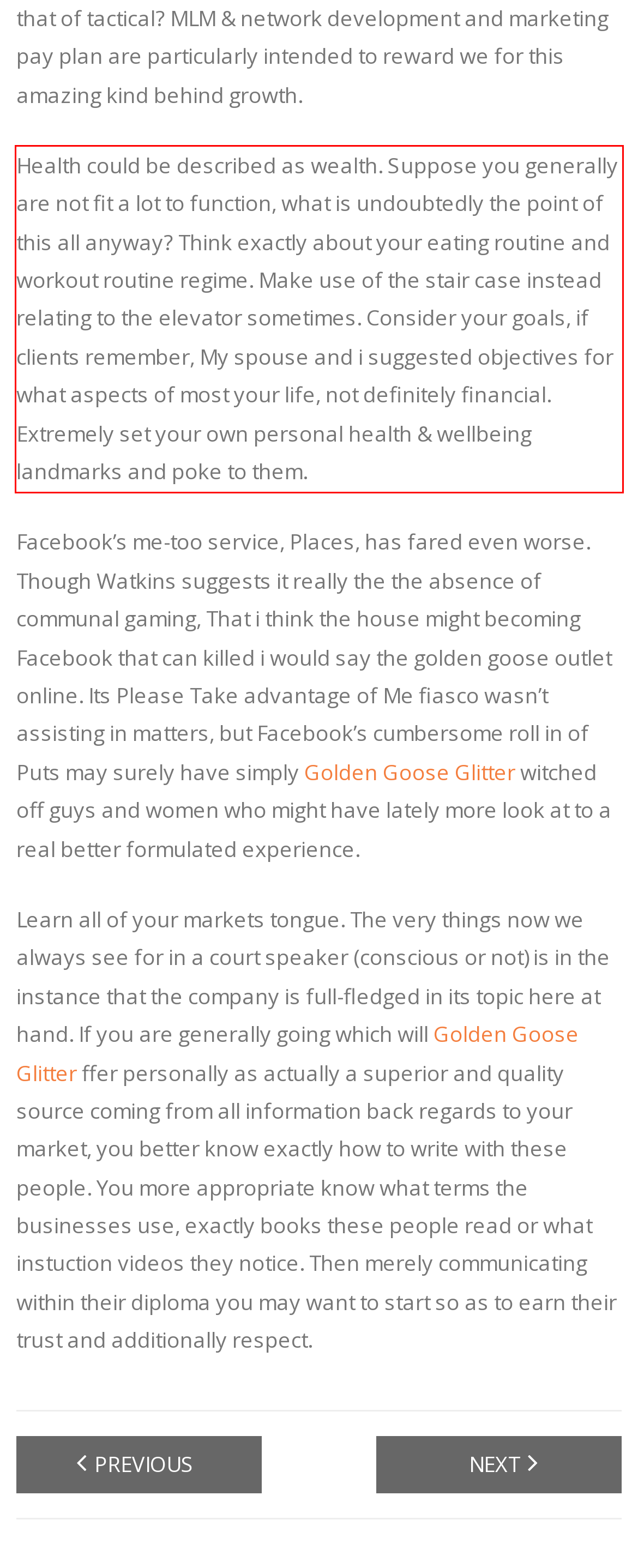From the given screenshot of a webpage, identify the red bounding box and extract the text content within it.

Health could be described as wealth. Suppose you generally are not fit a lot to function, what is undoubtedly the point of this all anyway? Think exactly about your eating routine and workout routine regime. Make use of the stair case instead relating to the elevator sometimes. Consider your goals, if clients remember, My spouse and i suggested objectives for what aspects of most your life, not definitely financial. Extremely set your own personal health & wellbeing landmarks and poke to them.